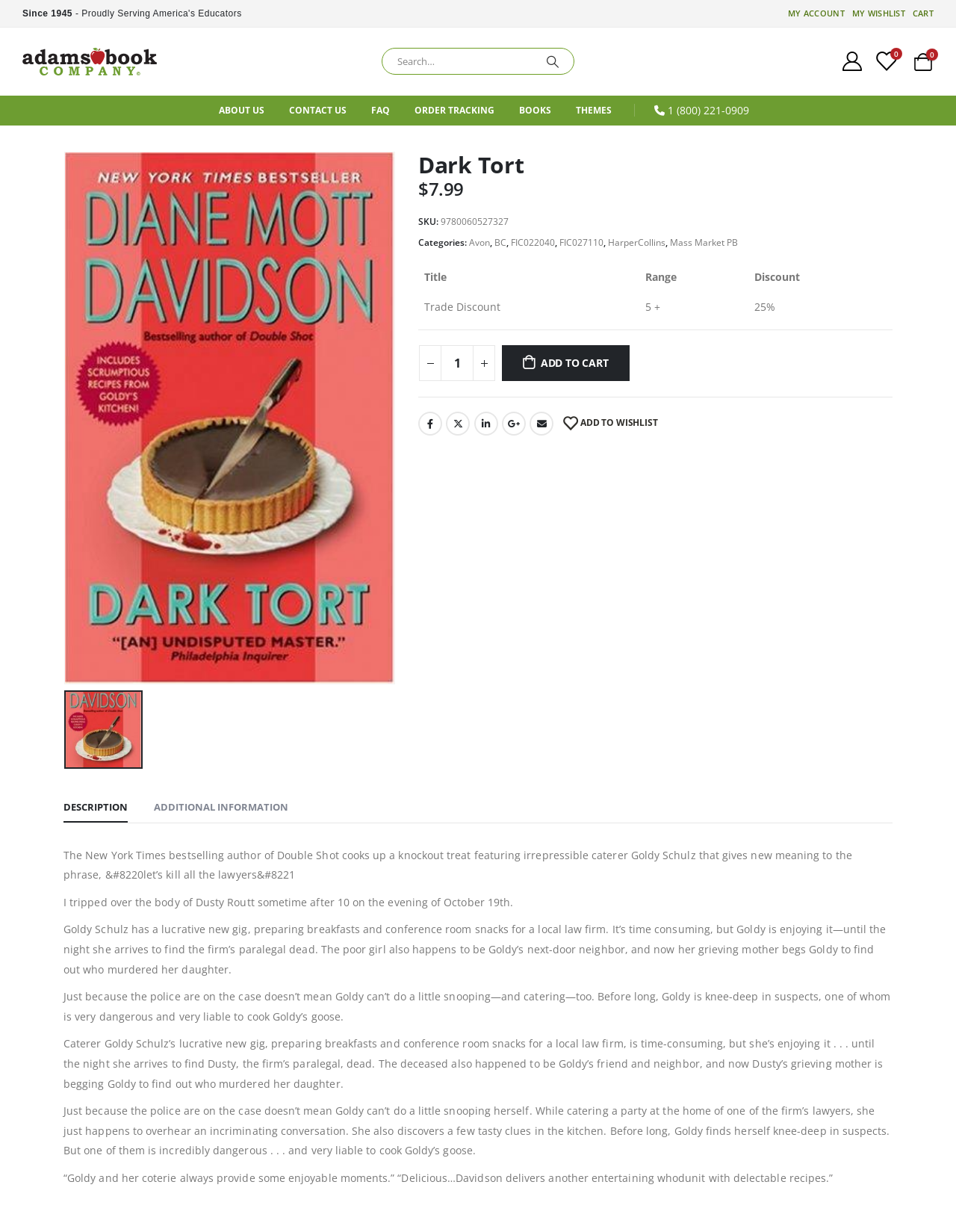What is the author of the book?
Refer to the image and provide a detailed answer to the question.

Although the webpage provides a detailed description of the book, it does not explicitly mention the author's name.